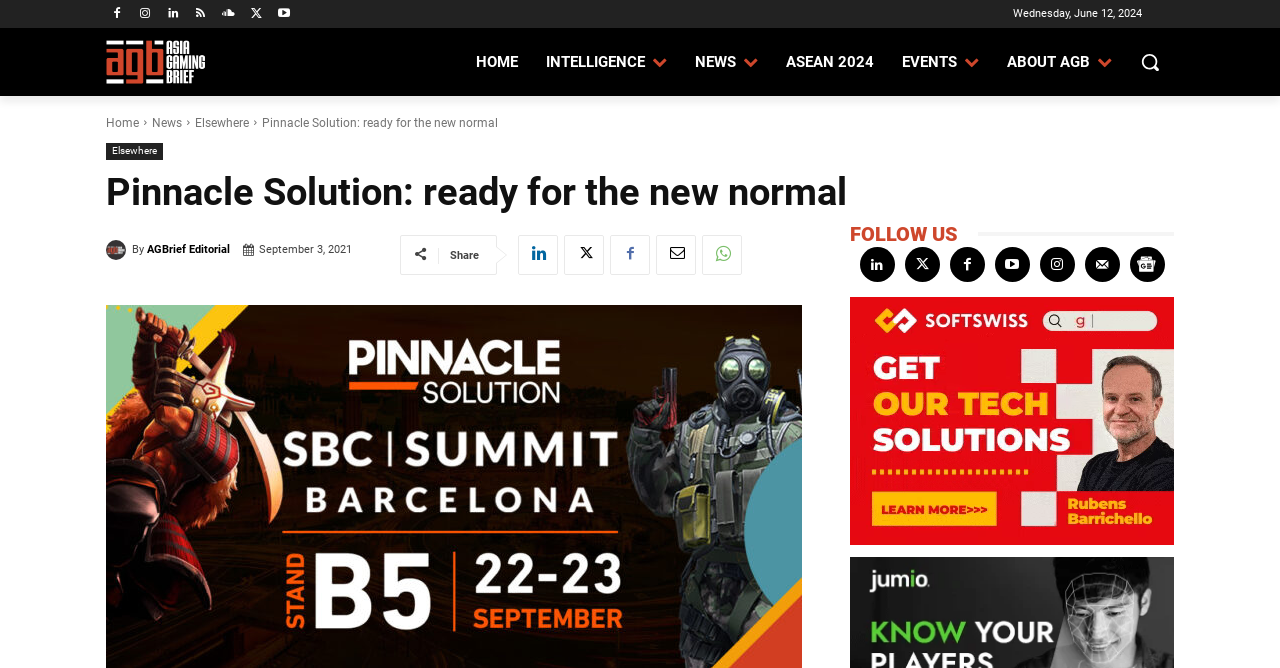Generate a comprehensive description of the webpage content.

The webpage appears to be a news article page from Asia Gaming Brief. At the top, there is a date "Wednesday, June 12, 2024" and a row of social media icons. Below the date, there is a navigation menu with links to "HOME", "INTELLIGENCE", "NEWS", "ASEAN 2024", "EVENTS", and "ABOUT AGB". 

The main content of the page is an article titled "Pinnacle Solution: ready for the new normal". The article has a heading and a subheading, followed by a block of text. On the top-right corner of the article, there is a "Search" button. 

To the left of the article, there is a sidebar with links to "Home", "News", and "Elsewhere". Below the sidebar, there is a section with a heading "FOLLOW US" and a row of social media icons. 

At the bottom of the page, there is a video player. The page also has several images, including the Asia Gaming Brief logo and a Google News icon.